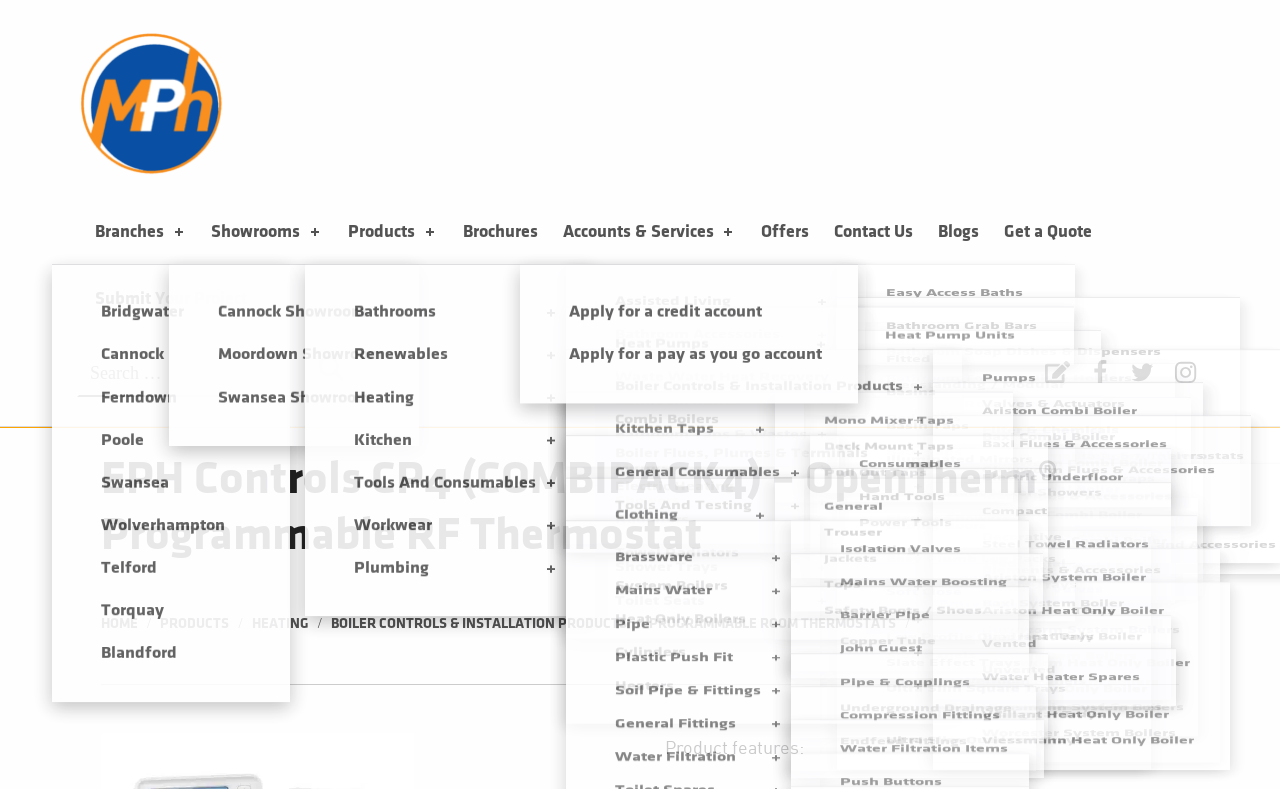What is the contact rating of the product?
Analyze the image and deliver a detailed answer to the question.

I found this answer by looking at the static text 'Product features:' which is followed by a list of features, one of which is '8A 230Vac Contact Rating'.